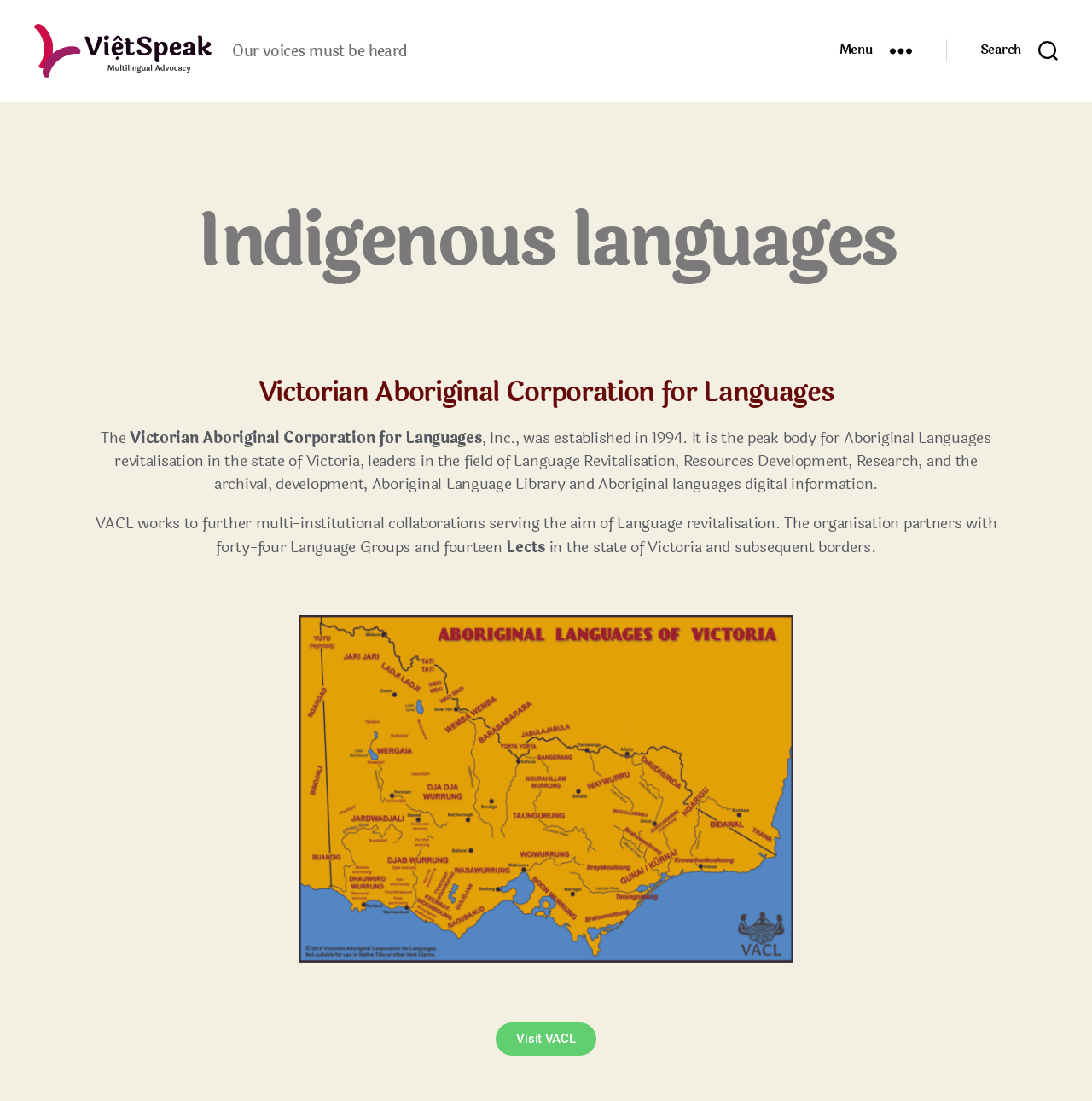What is the name of the language library?
Refer to the image and give a detailed answer to the query.

I found the answer by reading the text '...the archival, development, Aboriginal Language Library...' which mentions the name of the language library.